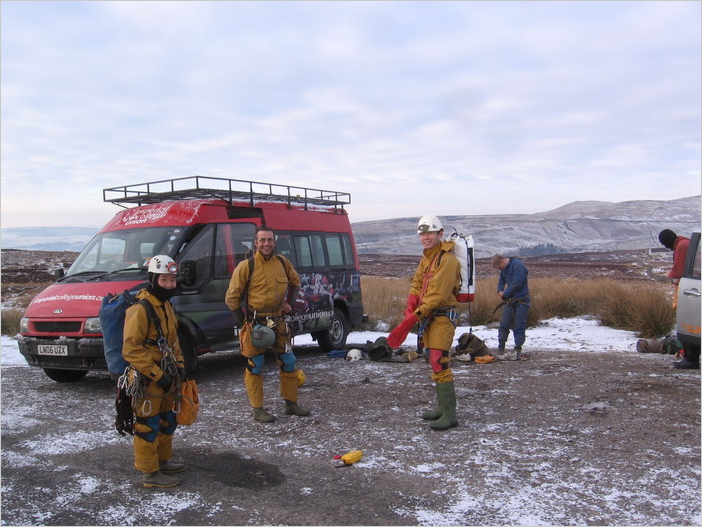What is the weather condition in the background?
Use the screenshot to answer the question with a single word or phrase.

Snowy